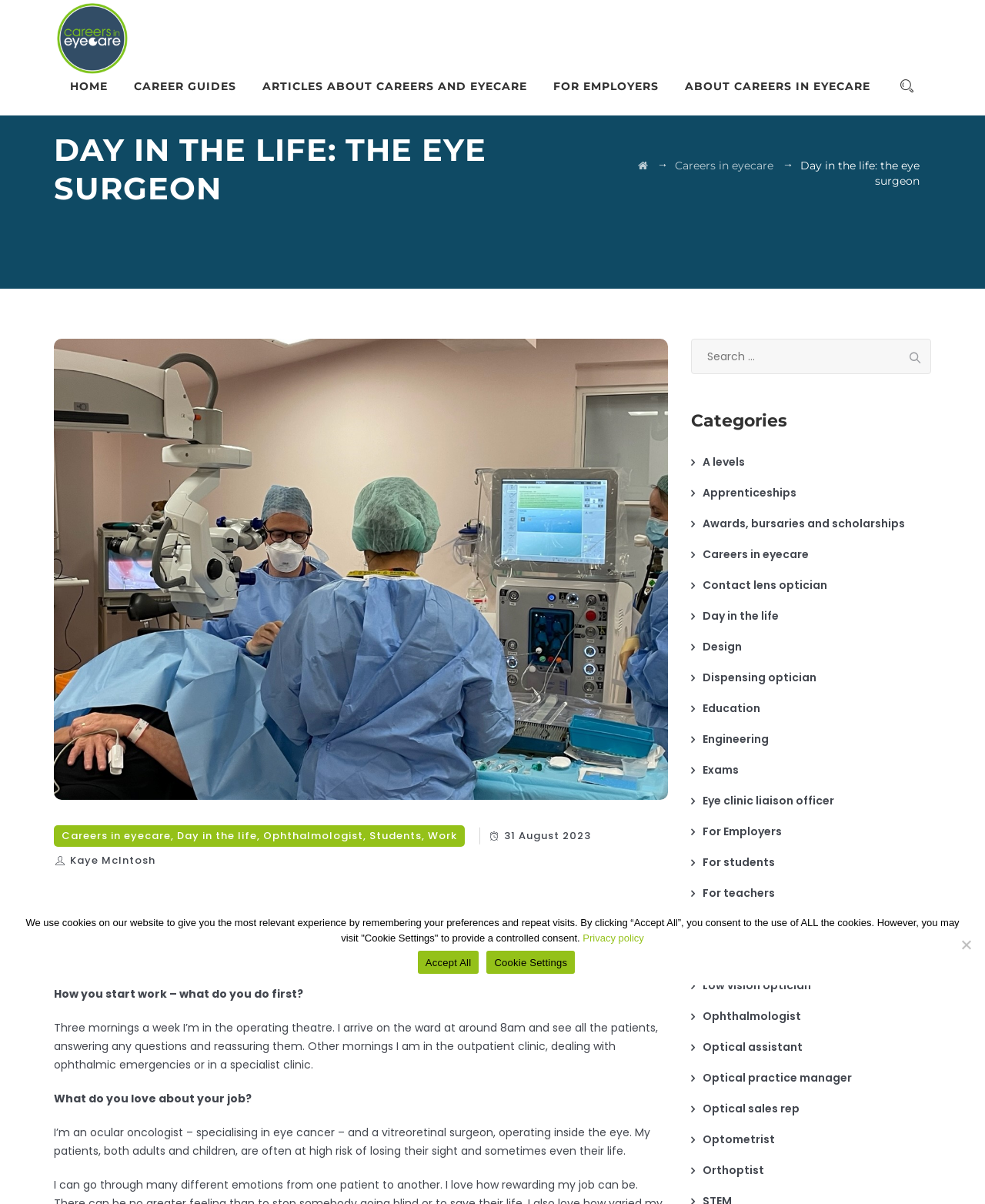Determine the title of the webpage and give its text content.

DAY IN THE LIFE: THE EYE SURGEON